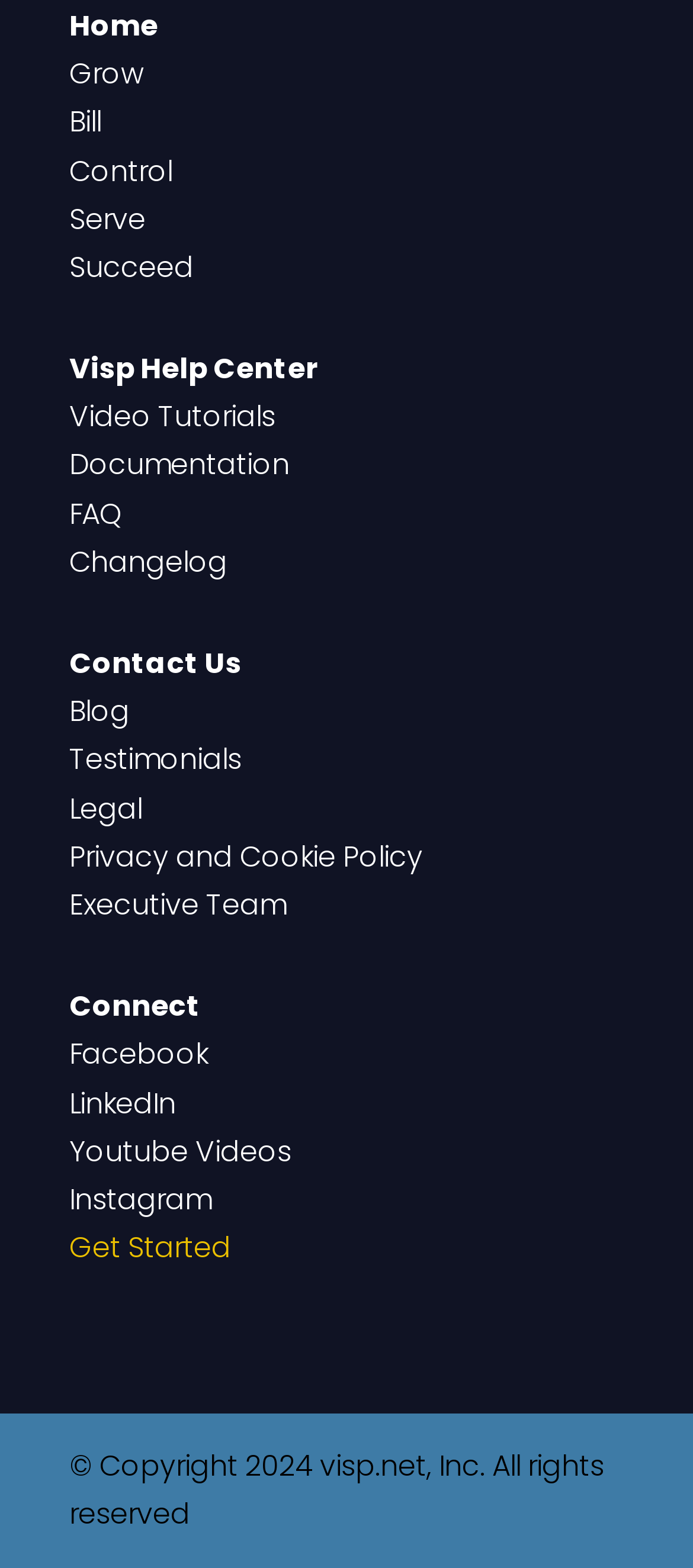Identify and provide the bounding box coordinates of the UI element described: "Executive Team". The coordinates should be formatted as [left, top, right, bottom], with each number being a float between 0 and 1.

[0.1, 0.564, 0.413, 0.59]